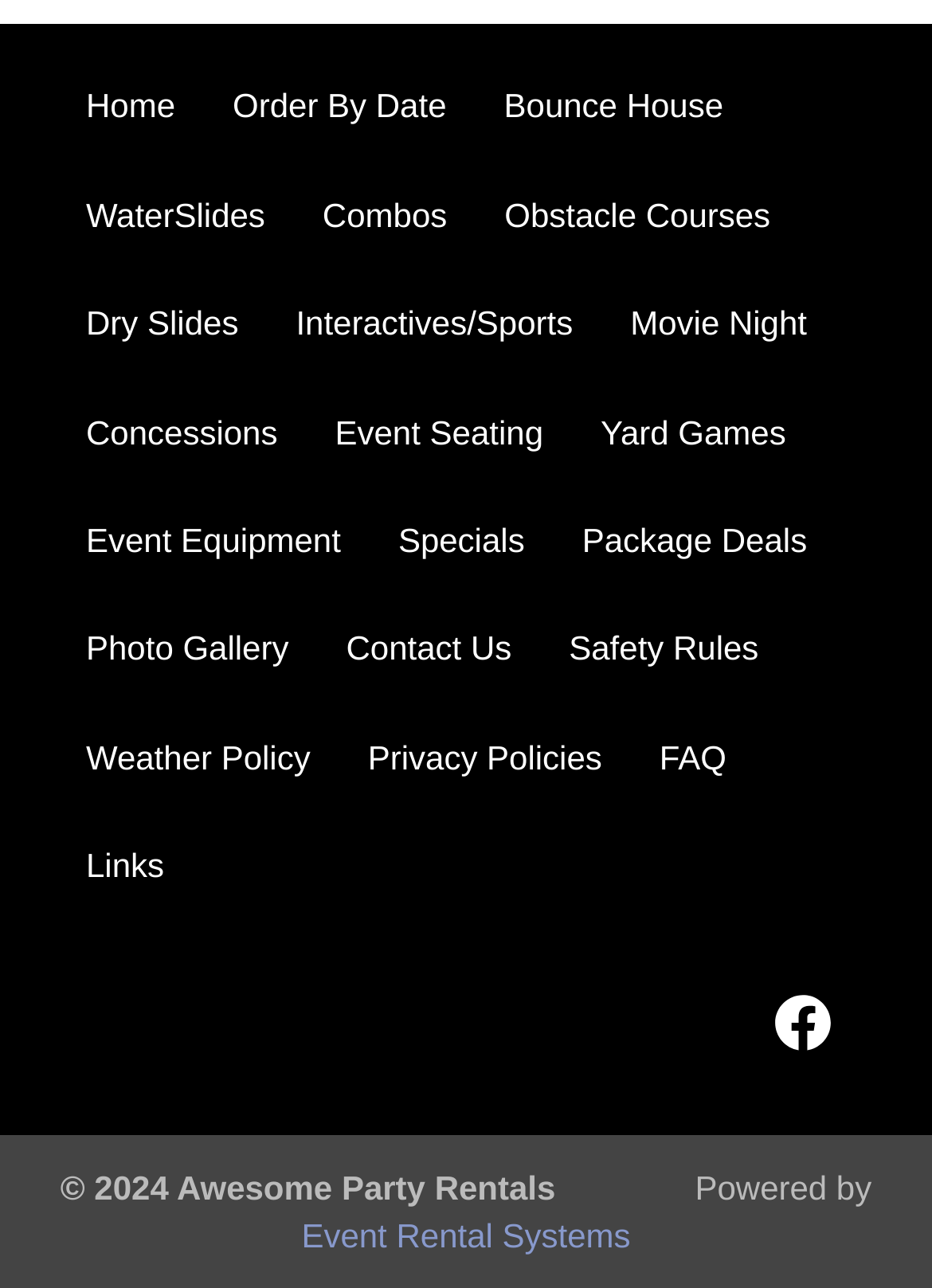Locate the bounding box coordinates of the item that should be clicked to fulfill the instruction: "go to home page".

[0.092, 0.067, 0.188, 0.097]